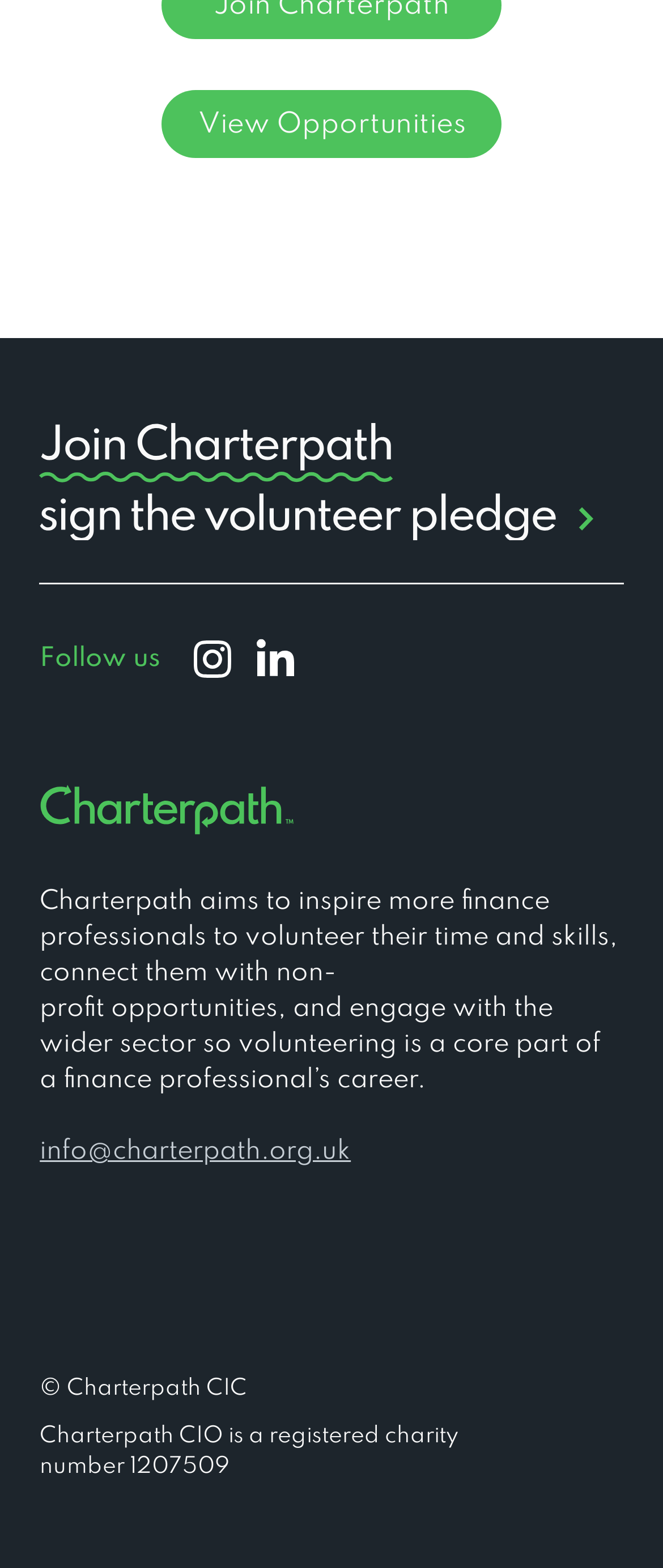Specify the bounding box coordinates (top-left x, top-left y, bottom-right x, bottom-right y) of the UI element in the screenshot that matches this description: View Opportunities

[0.244, 0.057, 0.756, 0.101]